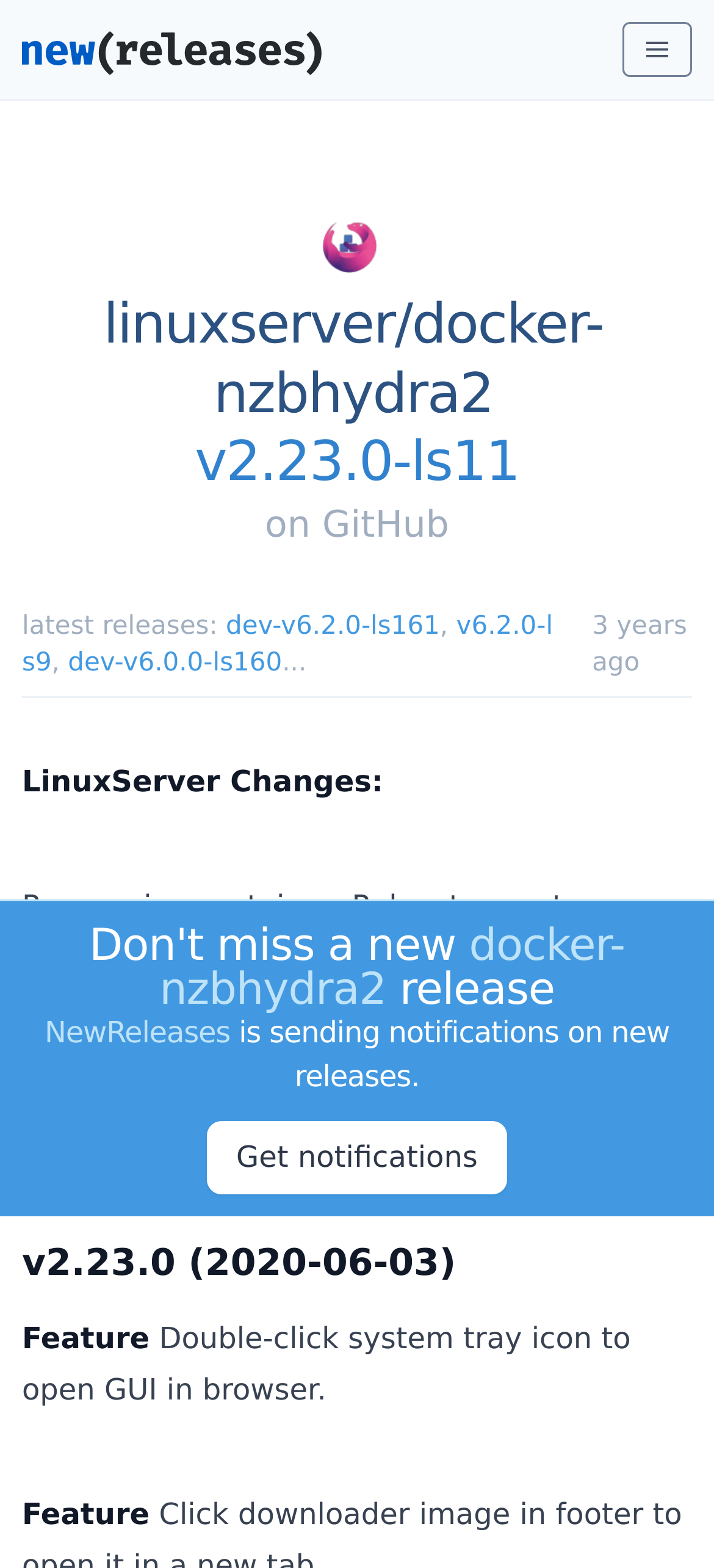Please find and generate the text of the main heading on the webpage.

 linuxserver/docker-nzbhydra2 v2.23.0-ls11
on GitHub